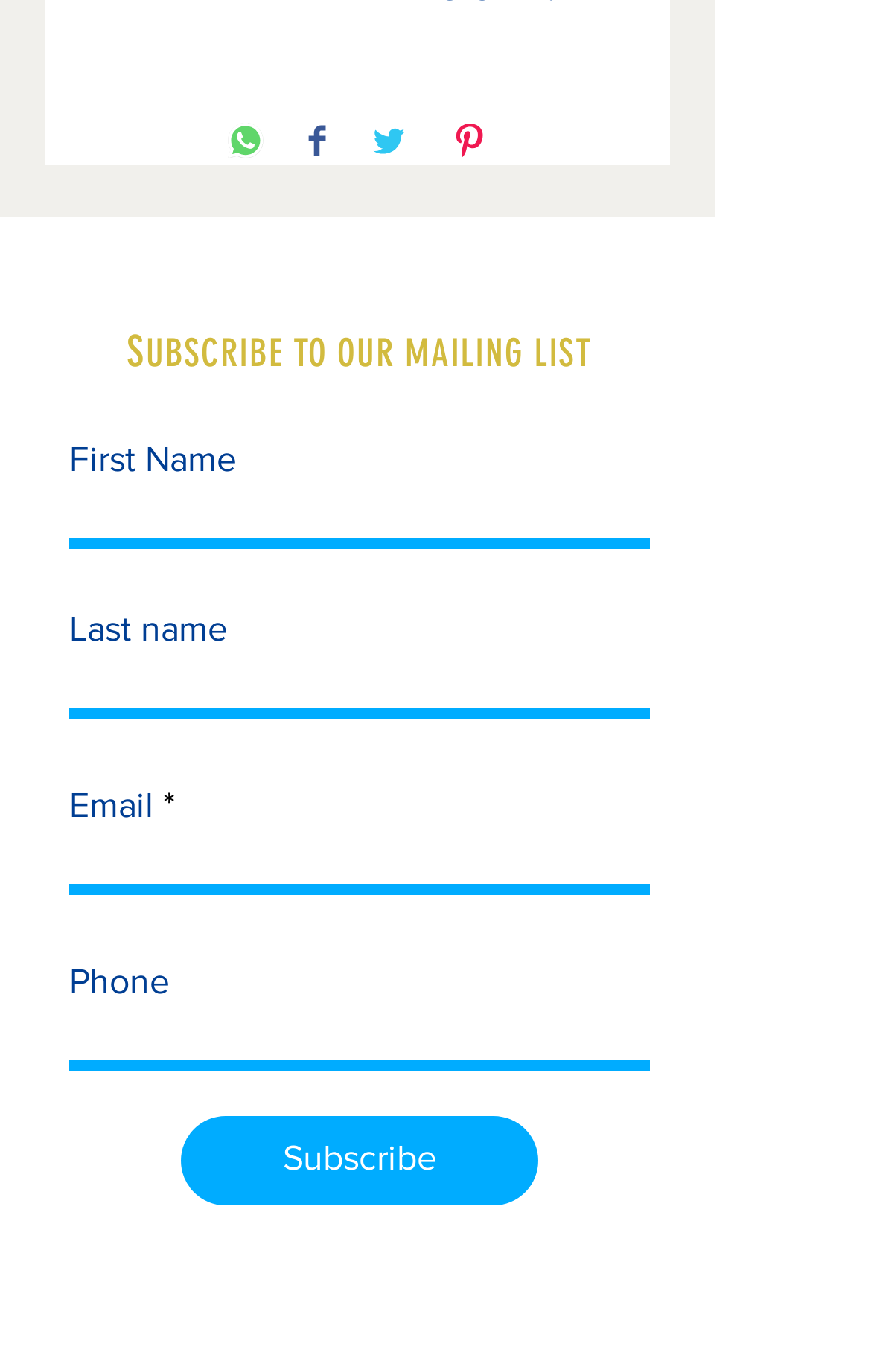Based on the description "澳门官方游戏网站（中国）有限公司", find the bounding box of the specified UI element.

None